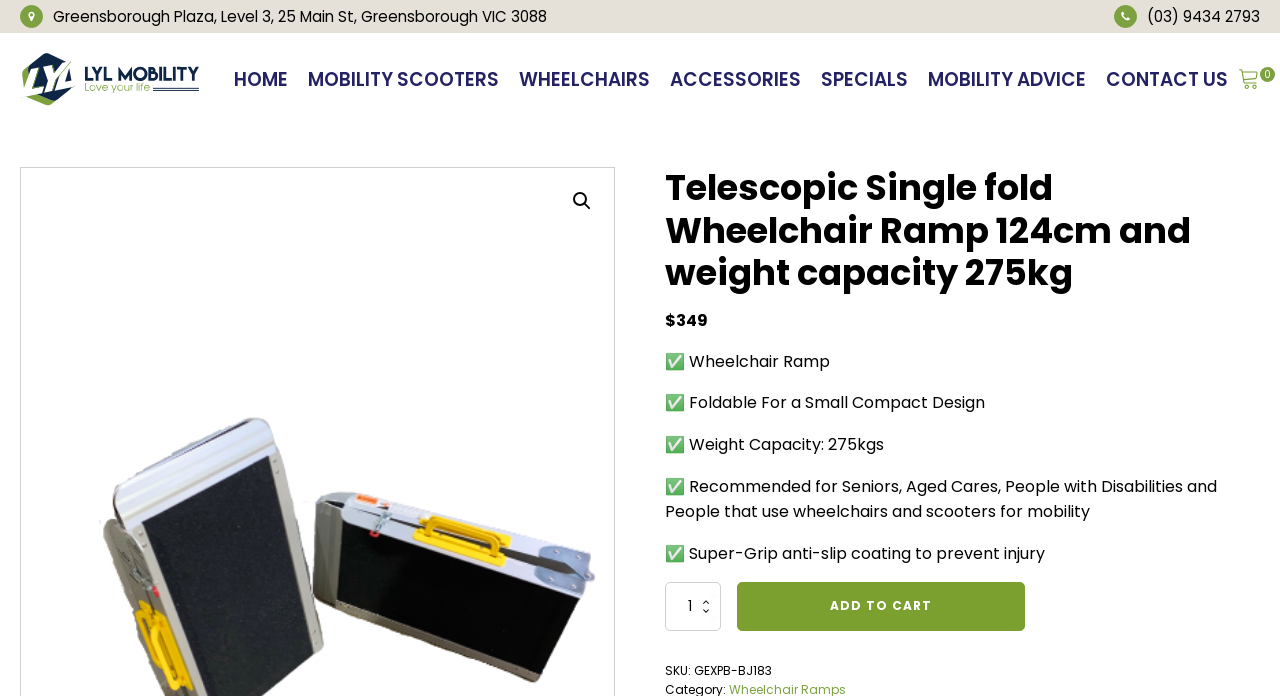Can you identify and provide the main heading of the webpage?

Telescopic Single fold Wheelchair Ramp 124cm and weight capacity 275kg